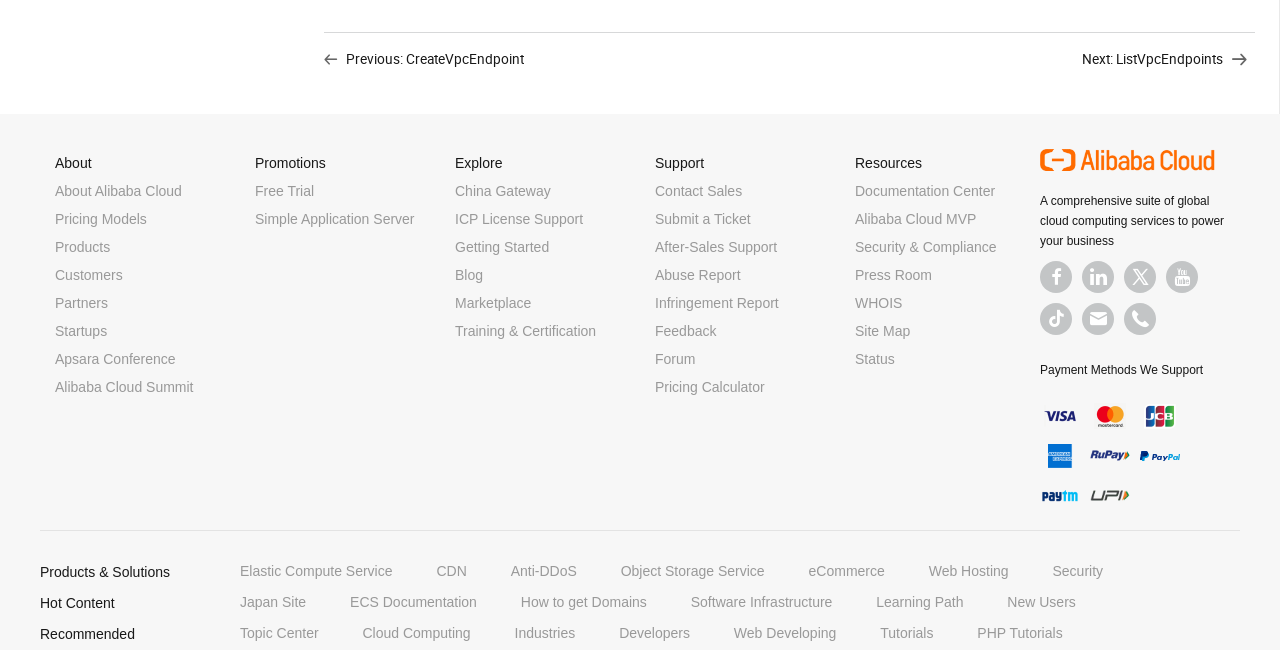Find the bounding box coordinates of the element to click in order to complete the given instruction: "check the glossary."

None